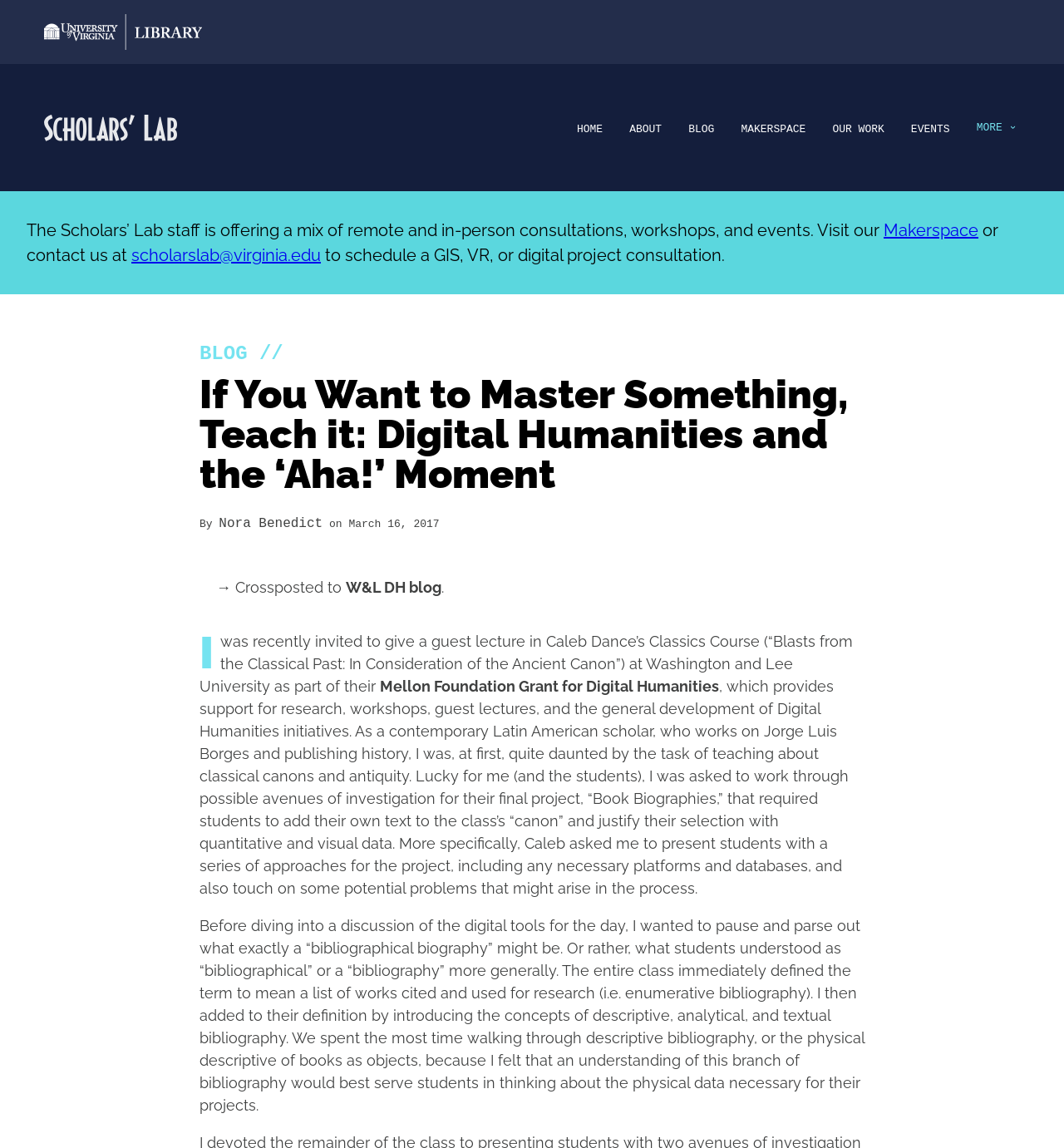What is the name of the author of the article?
Based on the image, answer the question with as much detail as possible.

I found the answer by reading the article's content, specifically the sentence 'By Nora Benedict'.